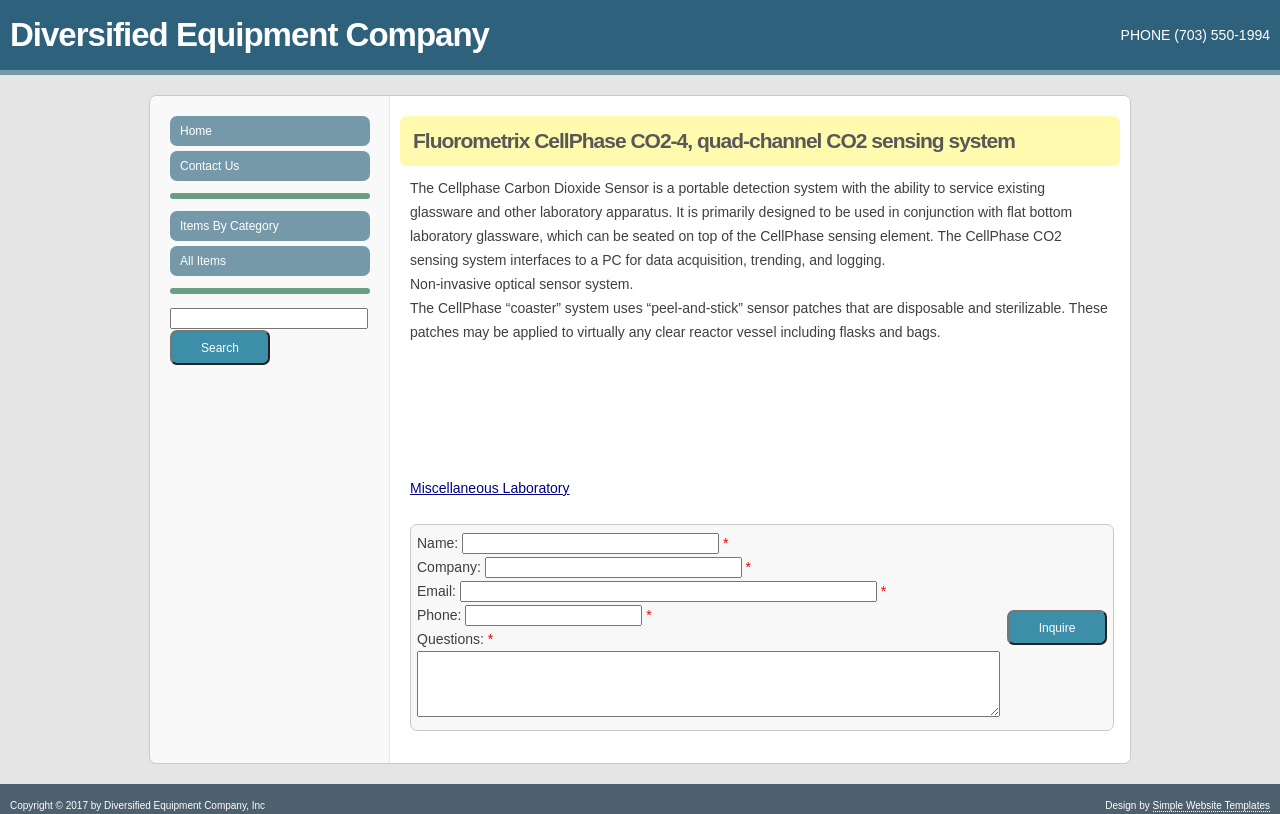Please identify the bounding box coordinates of the region to click in order to complete the given instruction: "Click the 'Home' link". The coordinates should be four float numbers between 0 and 1, i.e., [left, top, right, bottom].

[0.133, 0.143, 0.289, 0.179]